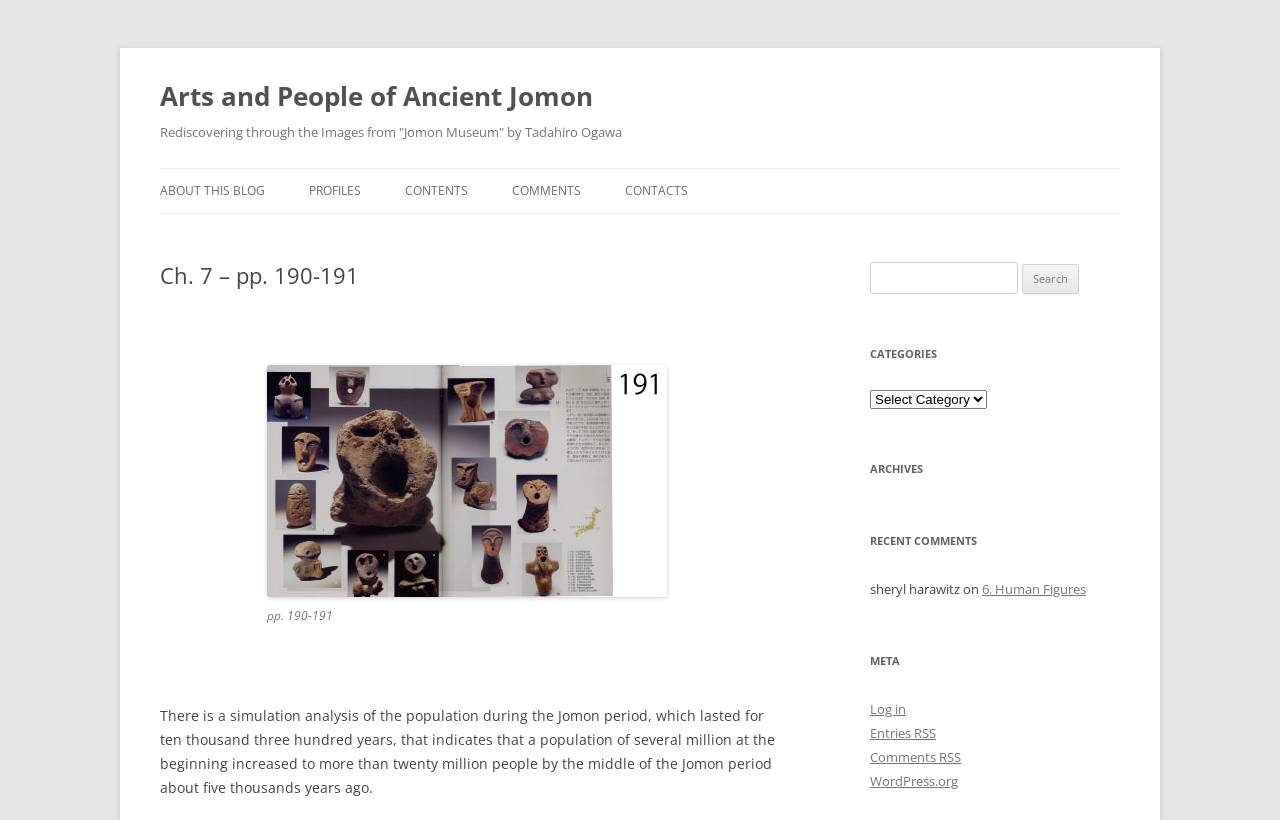Find the bounding box coordinates for the UI element that matches this description: "Contacts".

[0.488, 0.206, 0.538, 0.26]